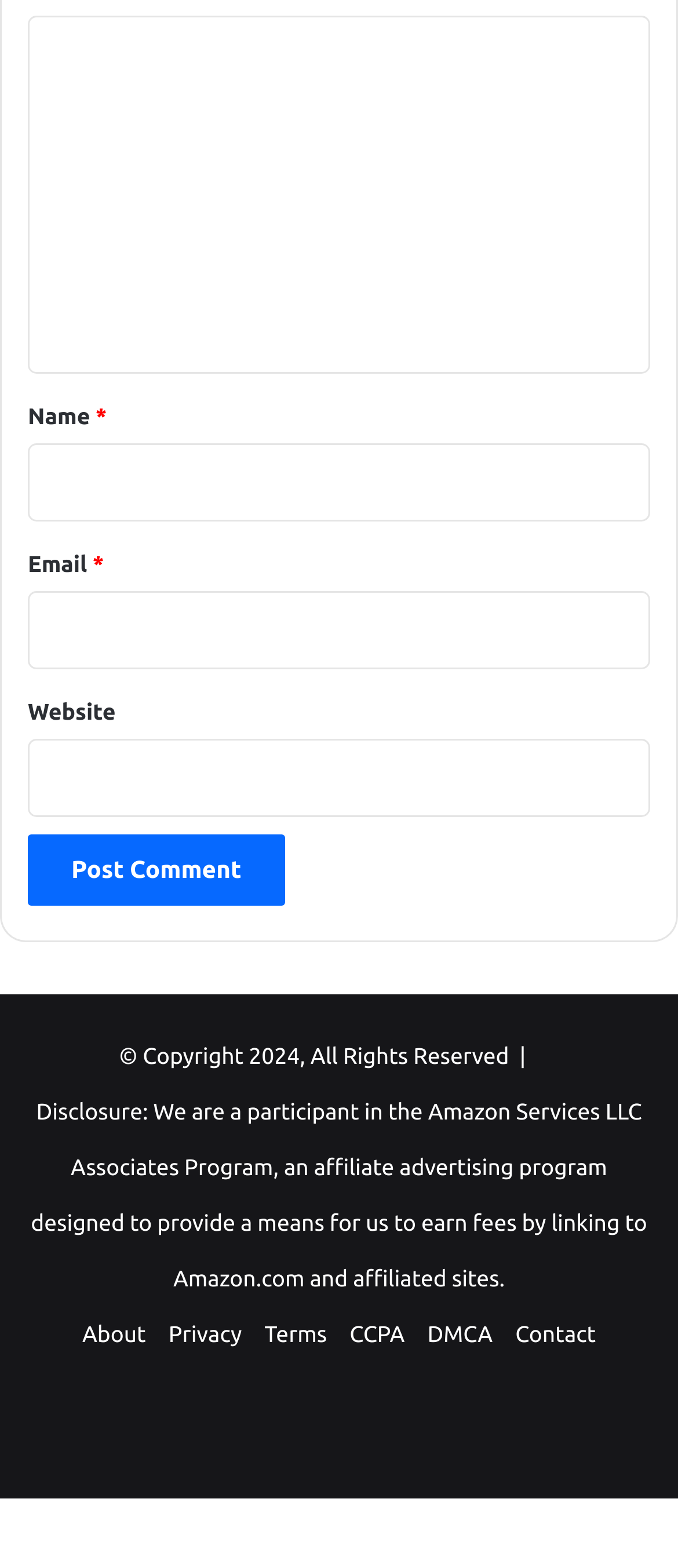What is the purpose of the button at the bottom?
Please provide an in-depth and detailed response to the question.

The button at the bottom with bounding box coordinates [0.041, 0.532, 0.42, 0.578] is labeled as 'Post Comment', indicating that it is used to submit a comment after filling in the required fields.